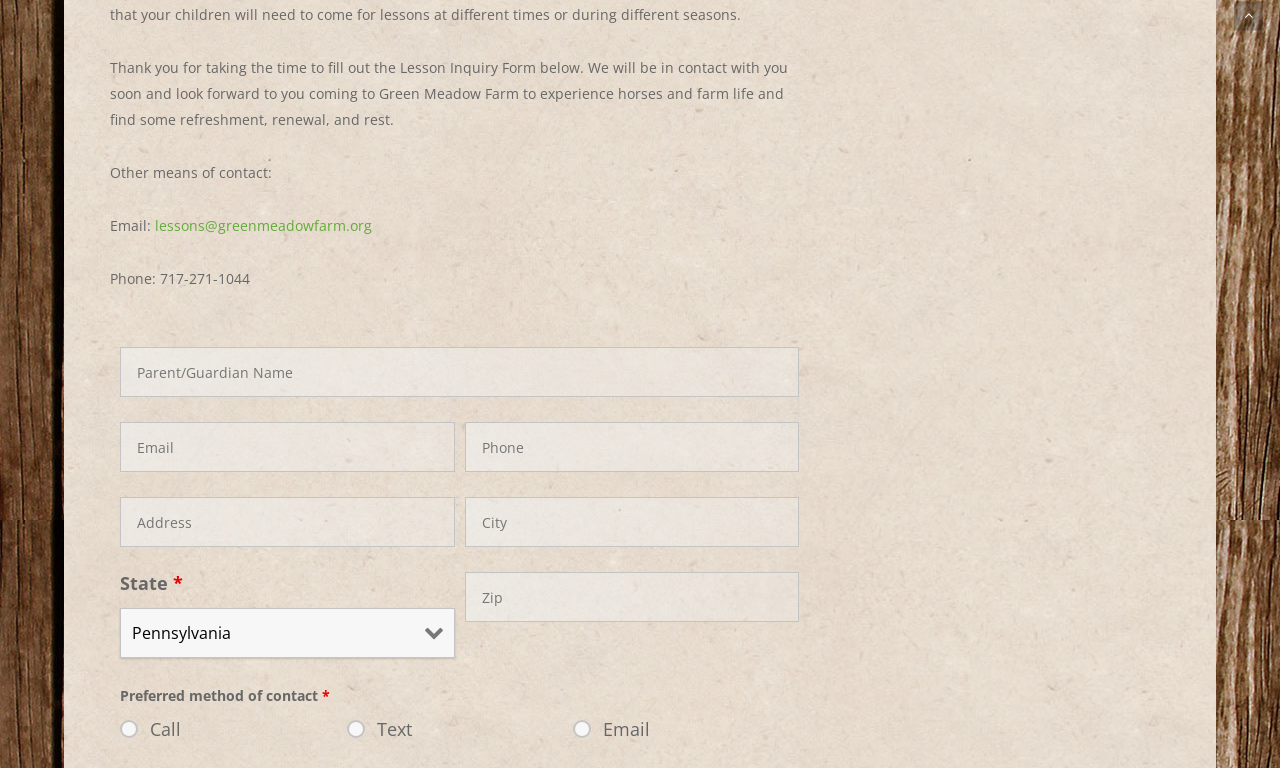Show the bounding box coordinates of the element that should be clicked to complete the task: "Enter parent/guardian name".

[0.094, 0.452, 0.624, 0.517]